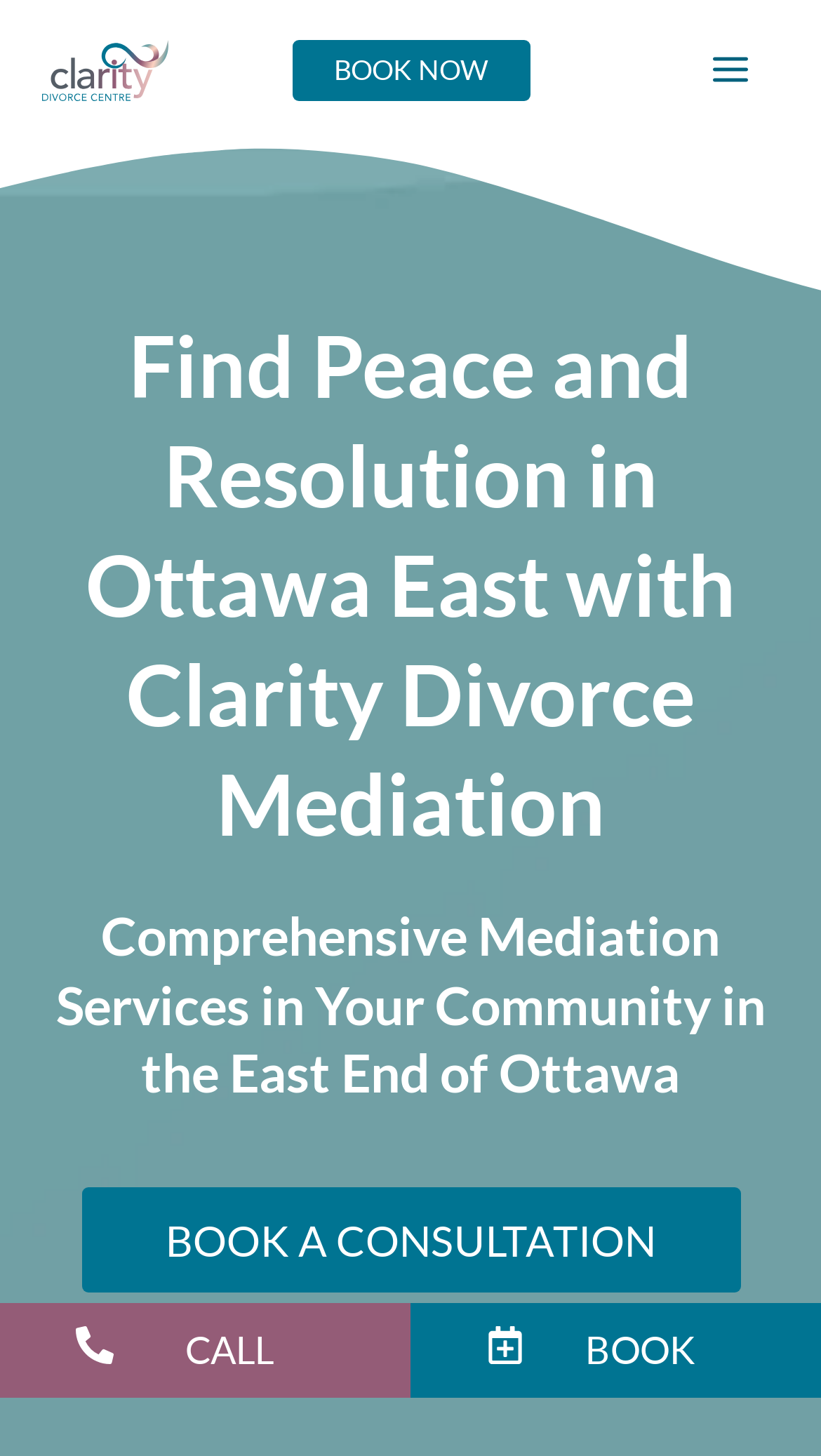Your task is to find and give the main heading text of the webpage.

Find Peace and Resolution in Ottawa East with Clarity Divorce Mediation